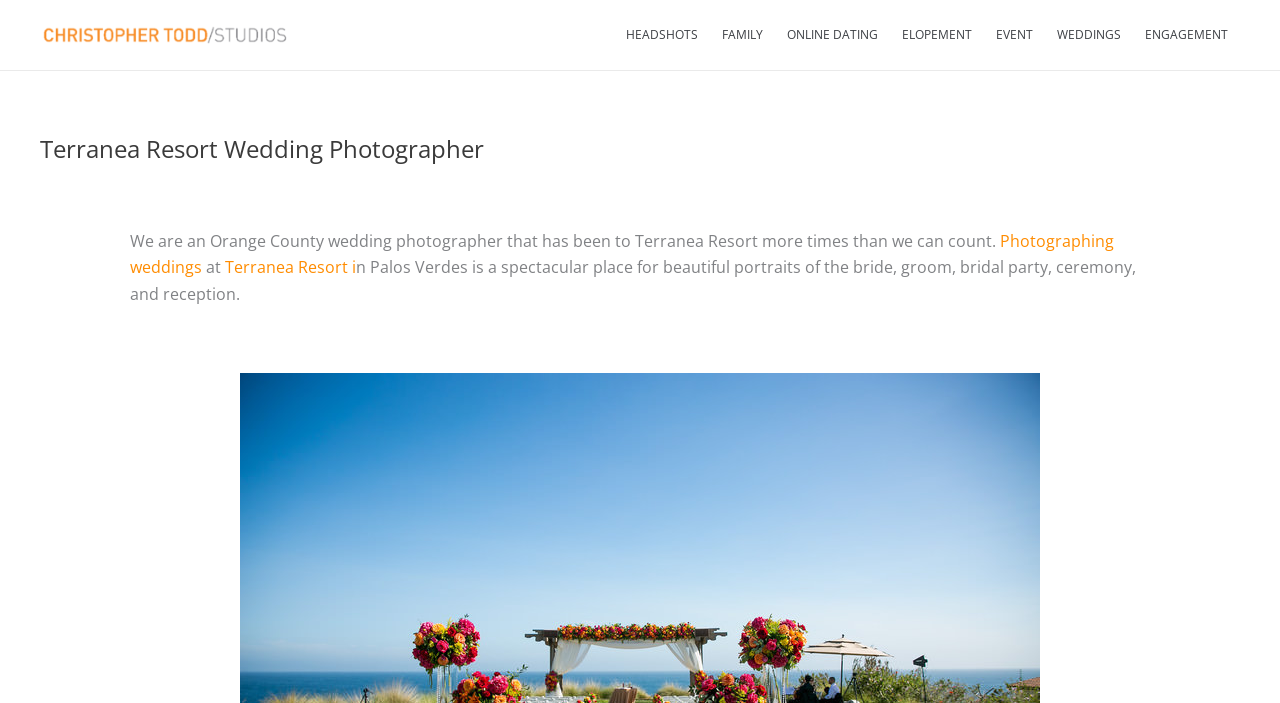Bounding box coordinates are specified in the format (top-left x, top-left y, bottom-right x, bottom-right y). All values are floating point numbers bounded between 0 and 1. Please provide the bounding box coordinate of the region this sentence describes: Find a treatment

None